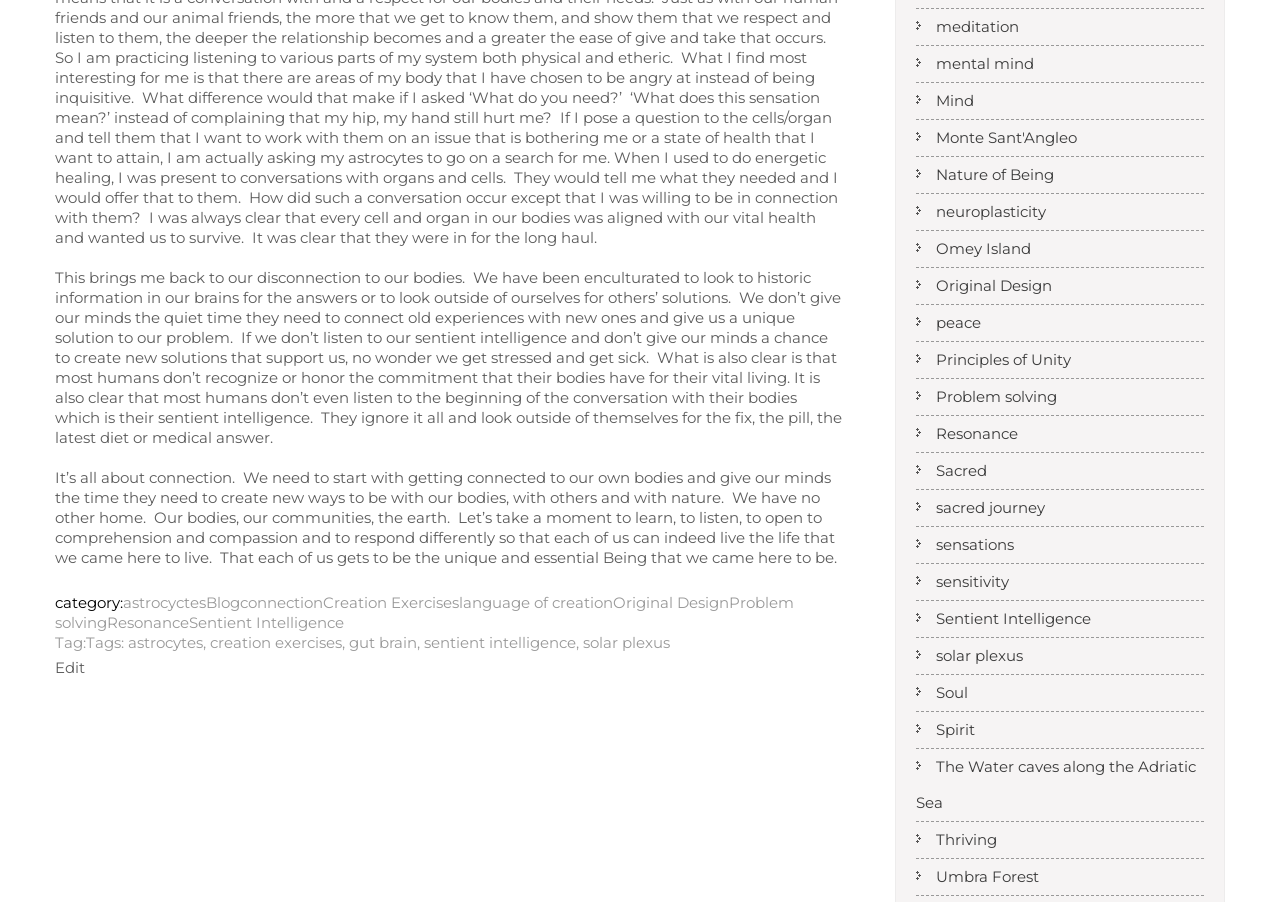How many tags are listed on the webpage?
Using the visual information from the image, give a one-word or short-phrase answer.

7